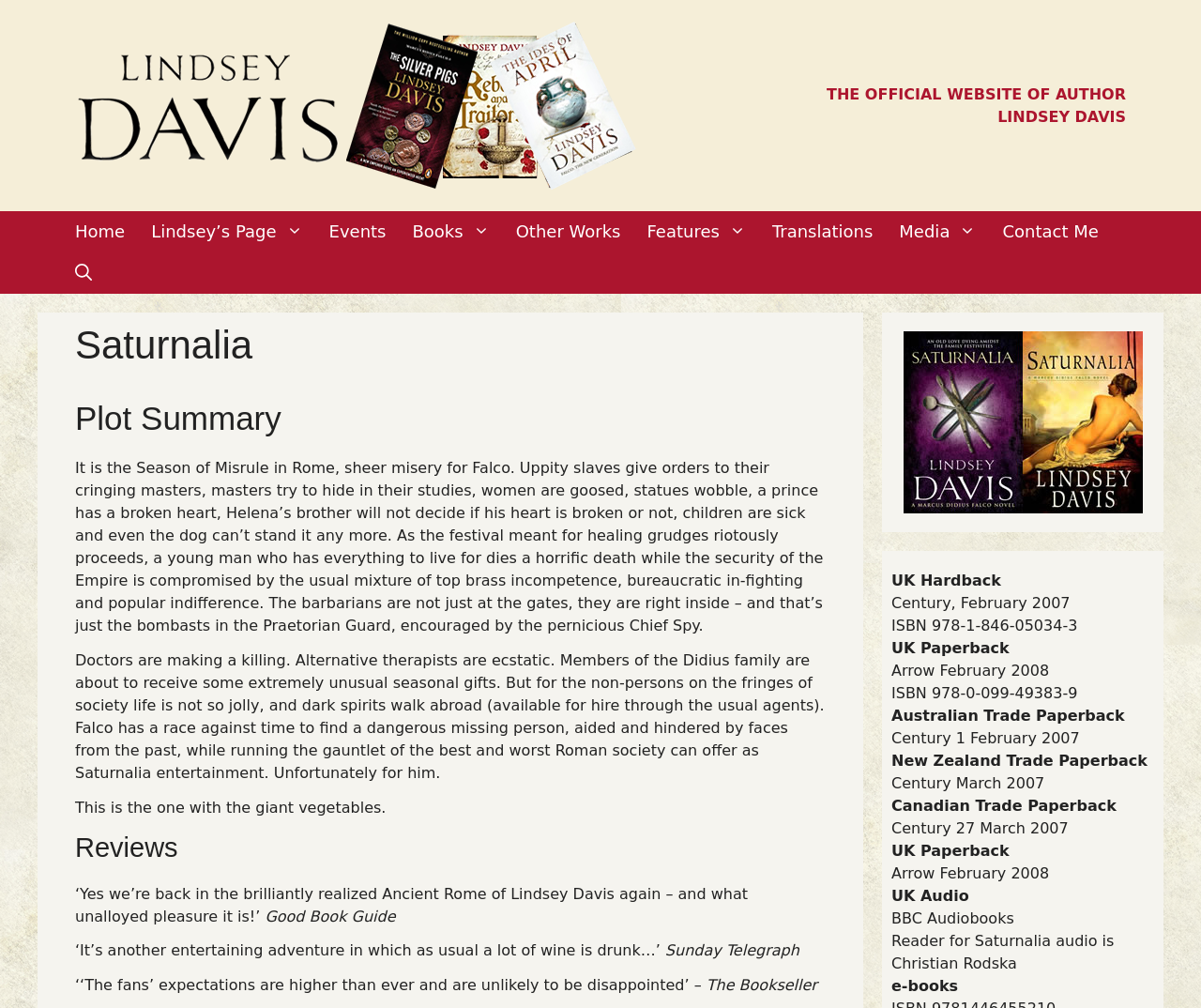Find the bounding box coordinates of the area that needs to be clicked in order to achieve the following instruction: "Visit Facebook page". The coordinates should be specified as four float numbers between 0 and 1, i.e., [left, top, right, bottom].

None